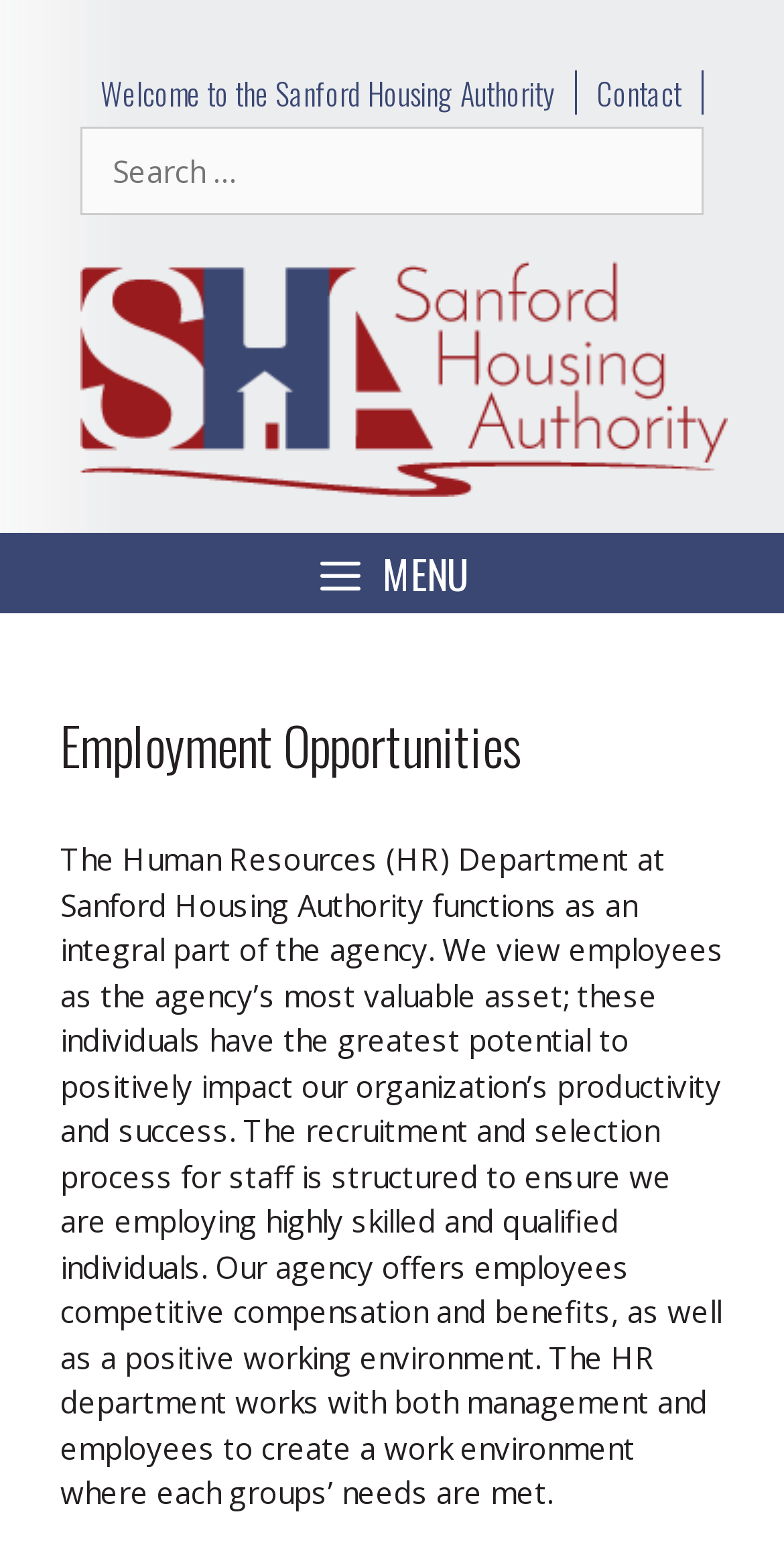Give a short answer to this question using one word or a phrase:
What is the function of the search box?

To search for something